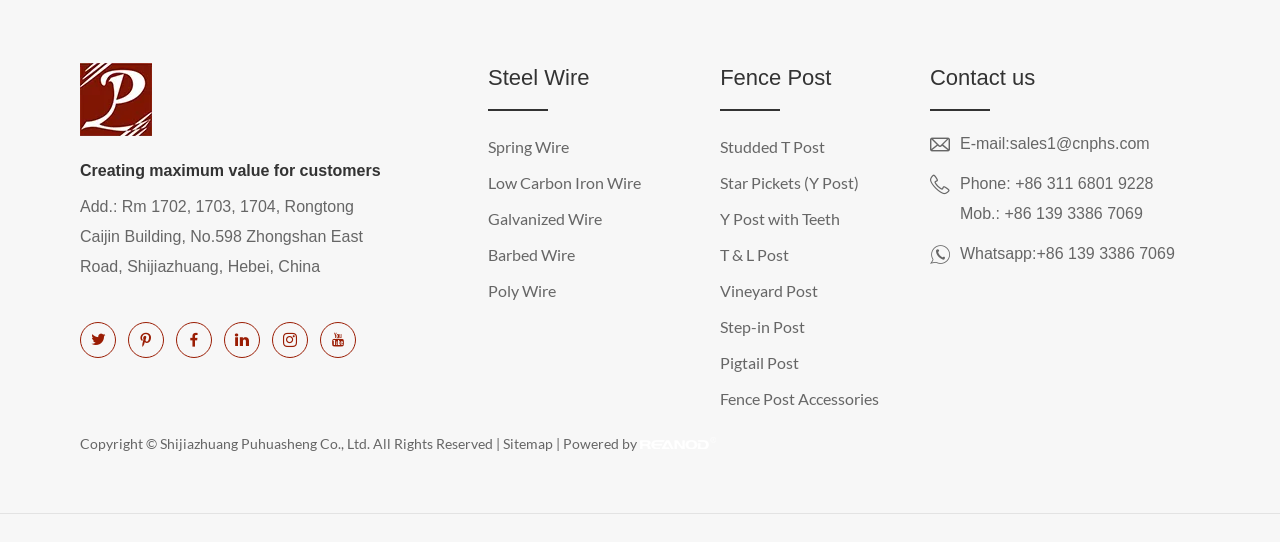Review the image closely and give a comprehensive answer to the question: What products are listed under 'Steel Wire'?

Under the 'Steel Wire' category, there are several links listed, including 'Spring Wire', 'Low Carbon Iron Wire', 'Galvanized Wire', 'Barbed Wire', and 'Poly Wire'. These links are located in the middle section of the webpage.